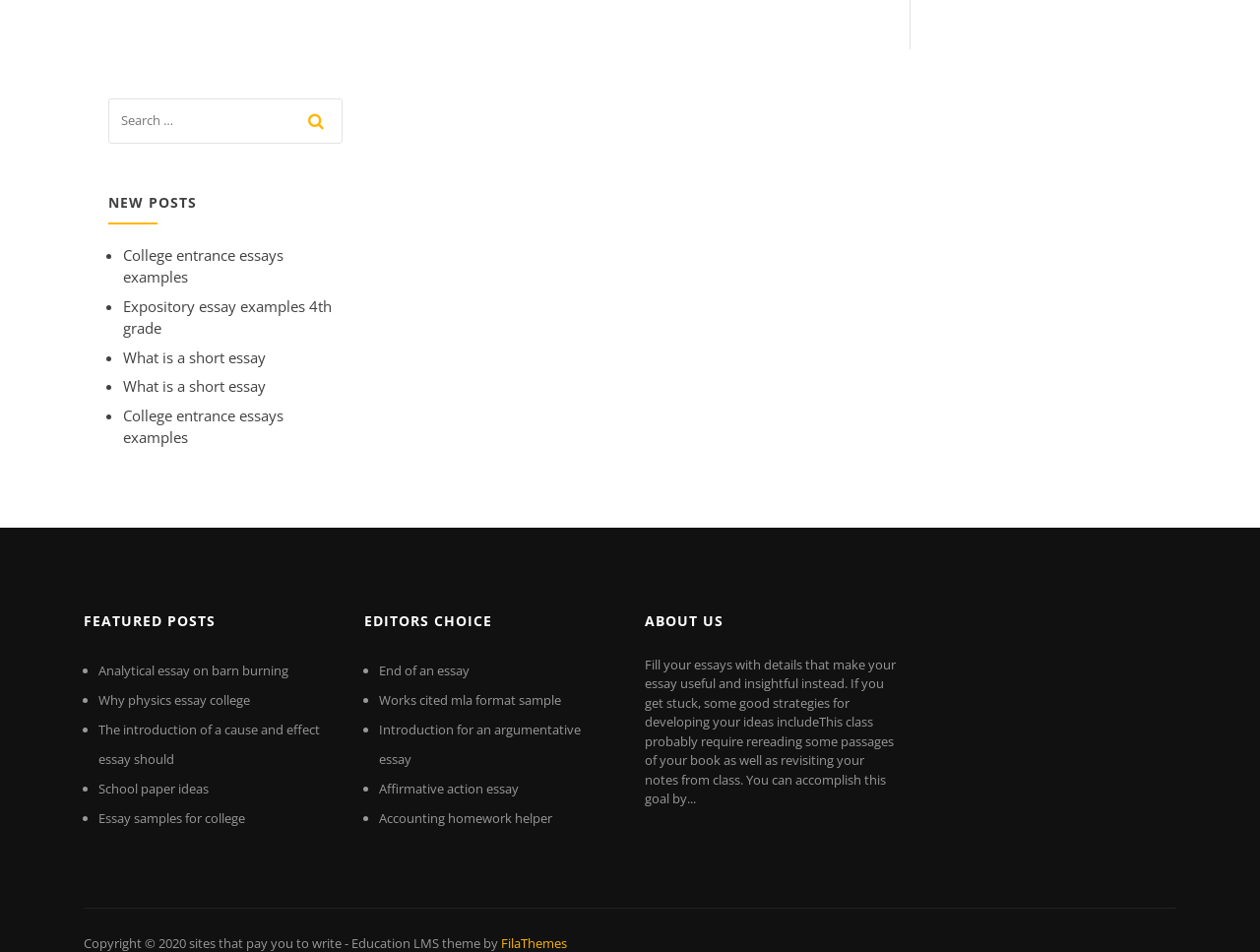Could you locate the bounding box coordinates for the section that should be clicked to accomplish this task: "click on 'College entrance essays examples'".

[0.098, 0.257, 0.225, 0.301]